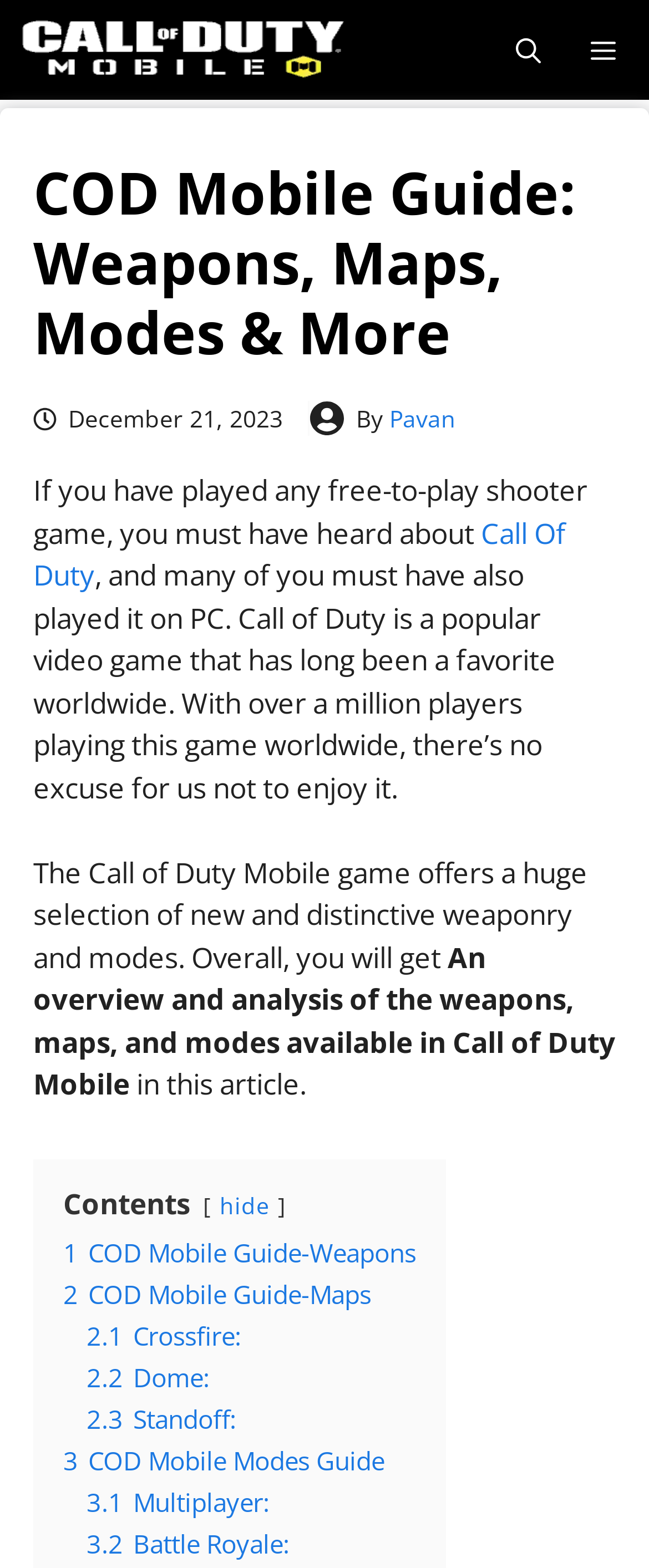What is the name of the website?
Based on the visual, give a brief answer using one word or a short phrase.

CODMobileApk.Com